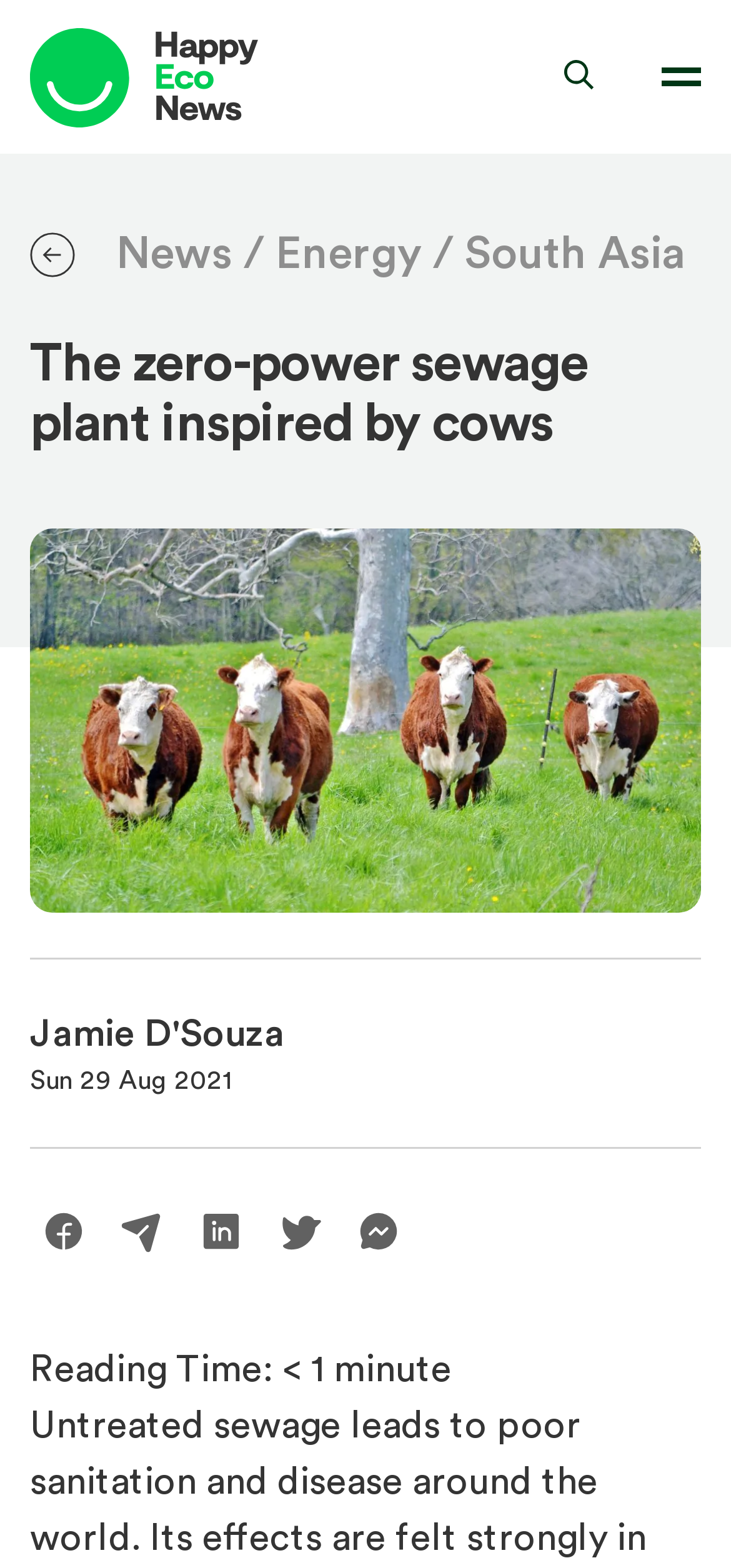Who is the author of the article?
Please answer the question with as much detail as possible using the screenshot.

The author of the article is mentioned below the title of the article, where it says 'Jamie D'Souza'. This is the name of the person who wrote the article.